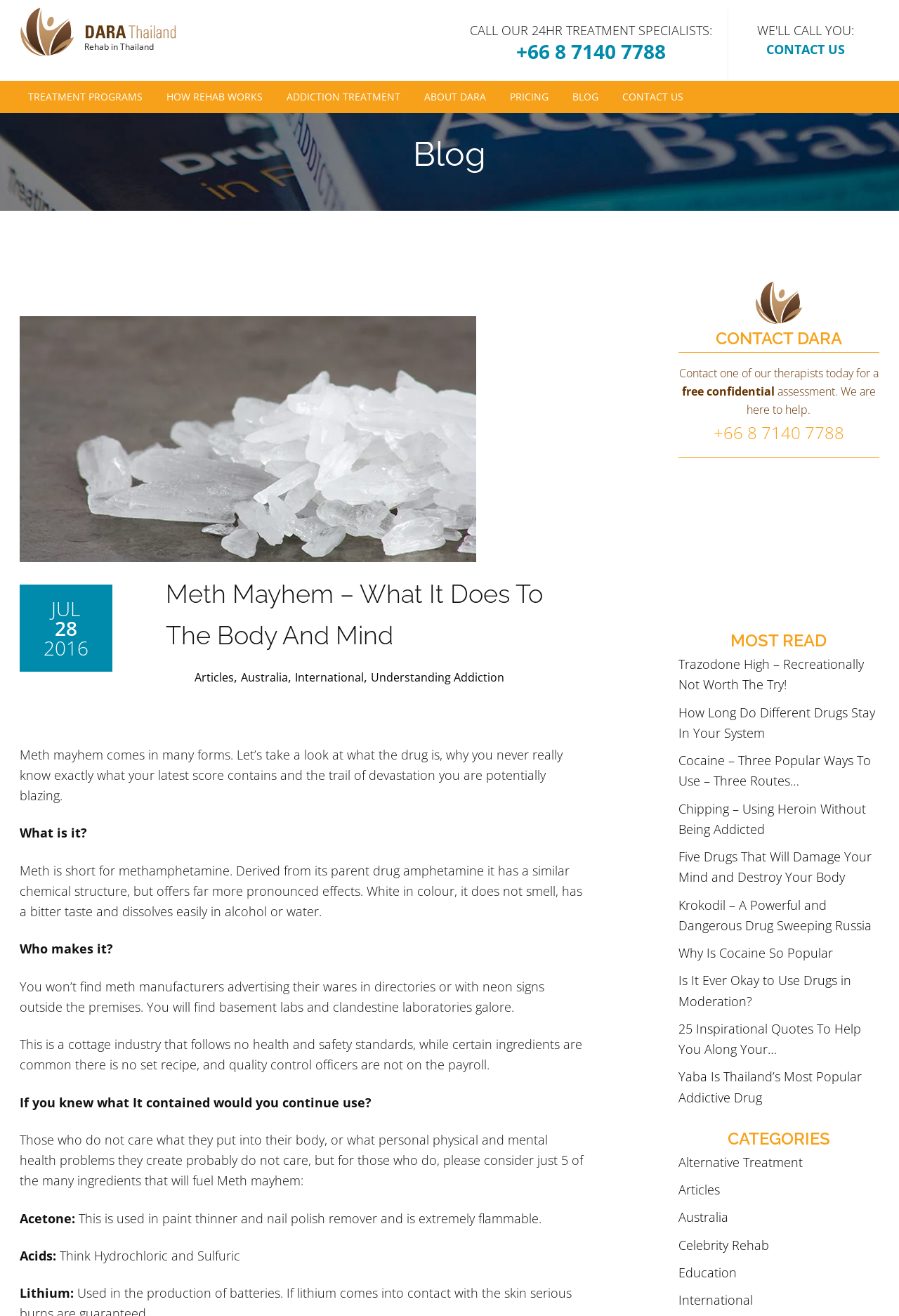Specify the bounding box coordinates of the area to click in order to follow the given instruction: "Check the 'MOST READ' section."

[0.754, 0.476, 0.978, 0.497]